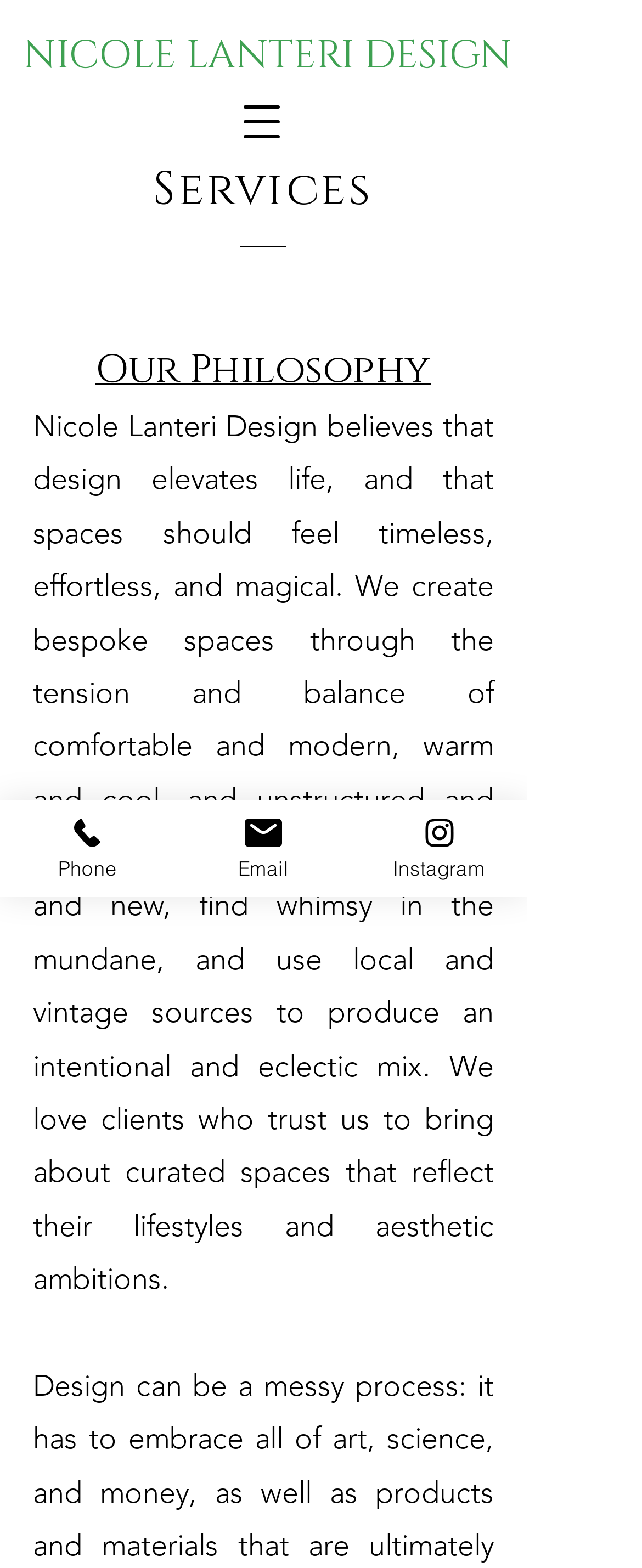Given the element description: "26", predict the bounding box coordinates of the UI element it refers to, using four float numbers between 0 and 1, i.e., [left, top, right, bottom].

None